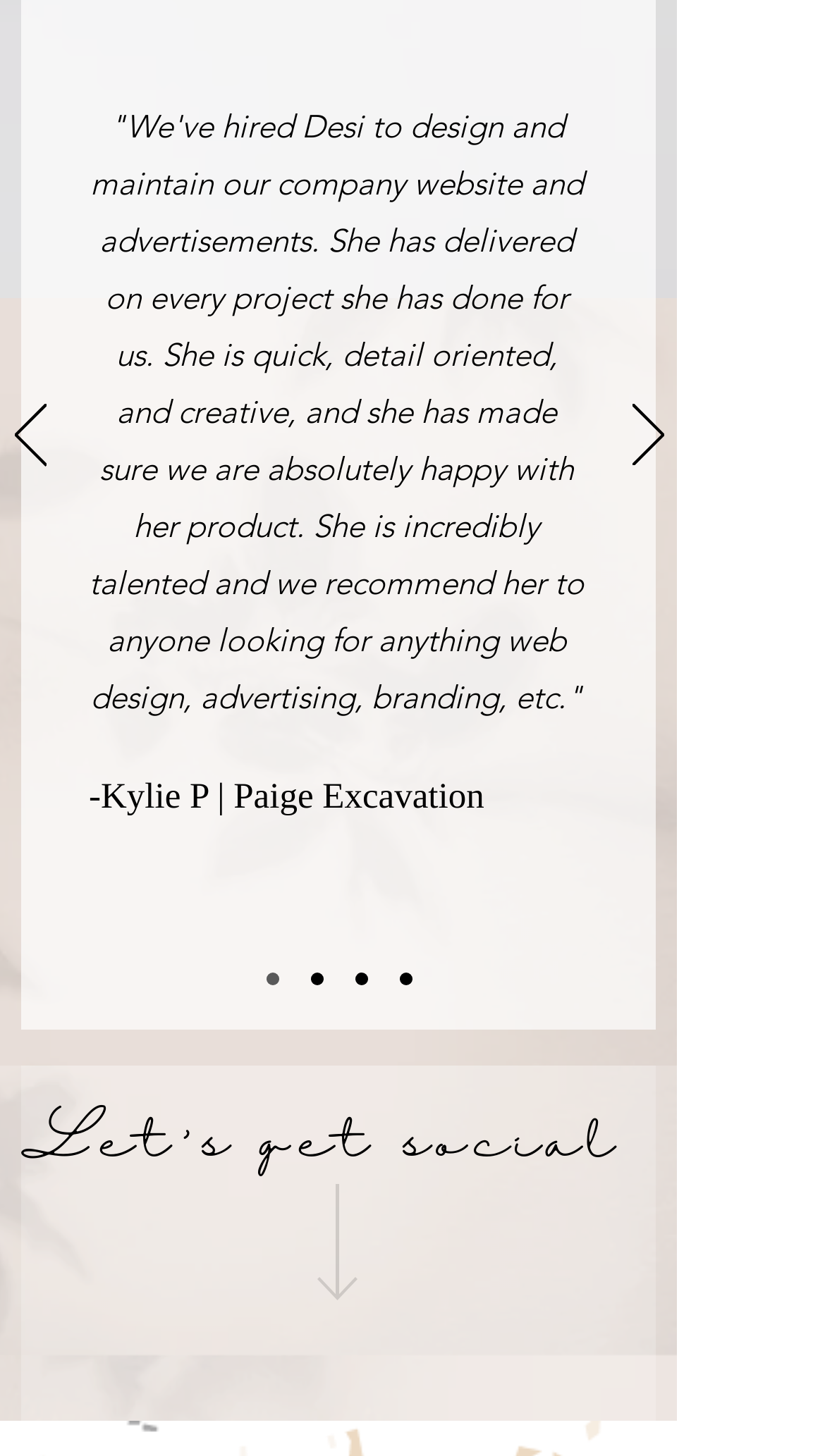What is the profession of the person mentioned in the testimonial?
Please give a well-detailed answer to the question.

I inferred that the person 'Desi' is a web designer based on the testimonial text, which mentions 'web design' as one of the services provided.